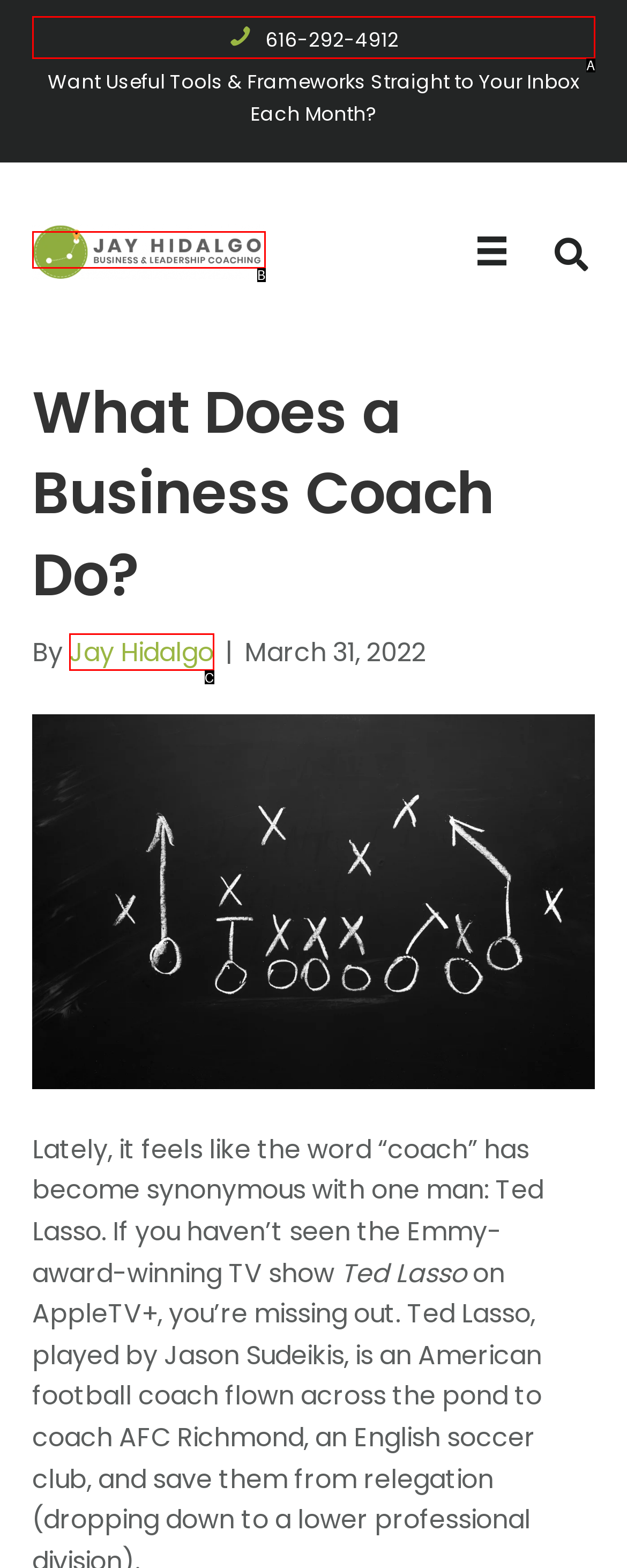Identify the option that corresponds to the given description: alt="Jay Hidalgo Logo" title="cropped-cropped-JH-Logo-2.png". Reply with the letter of the chosen option directly.

B